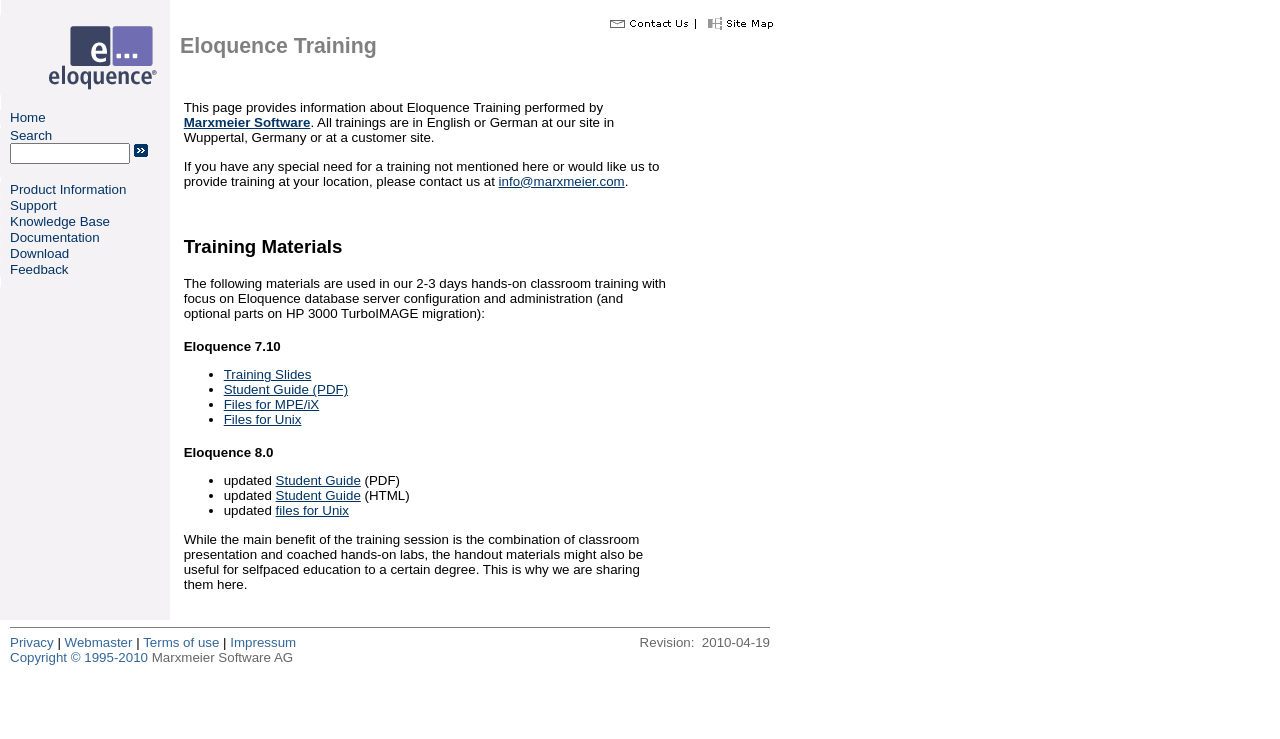Provide a one-word or brief phrase answer to the question:
How many days is the hands-on classroom training?

2-3 days